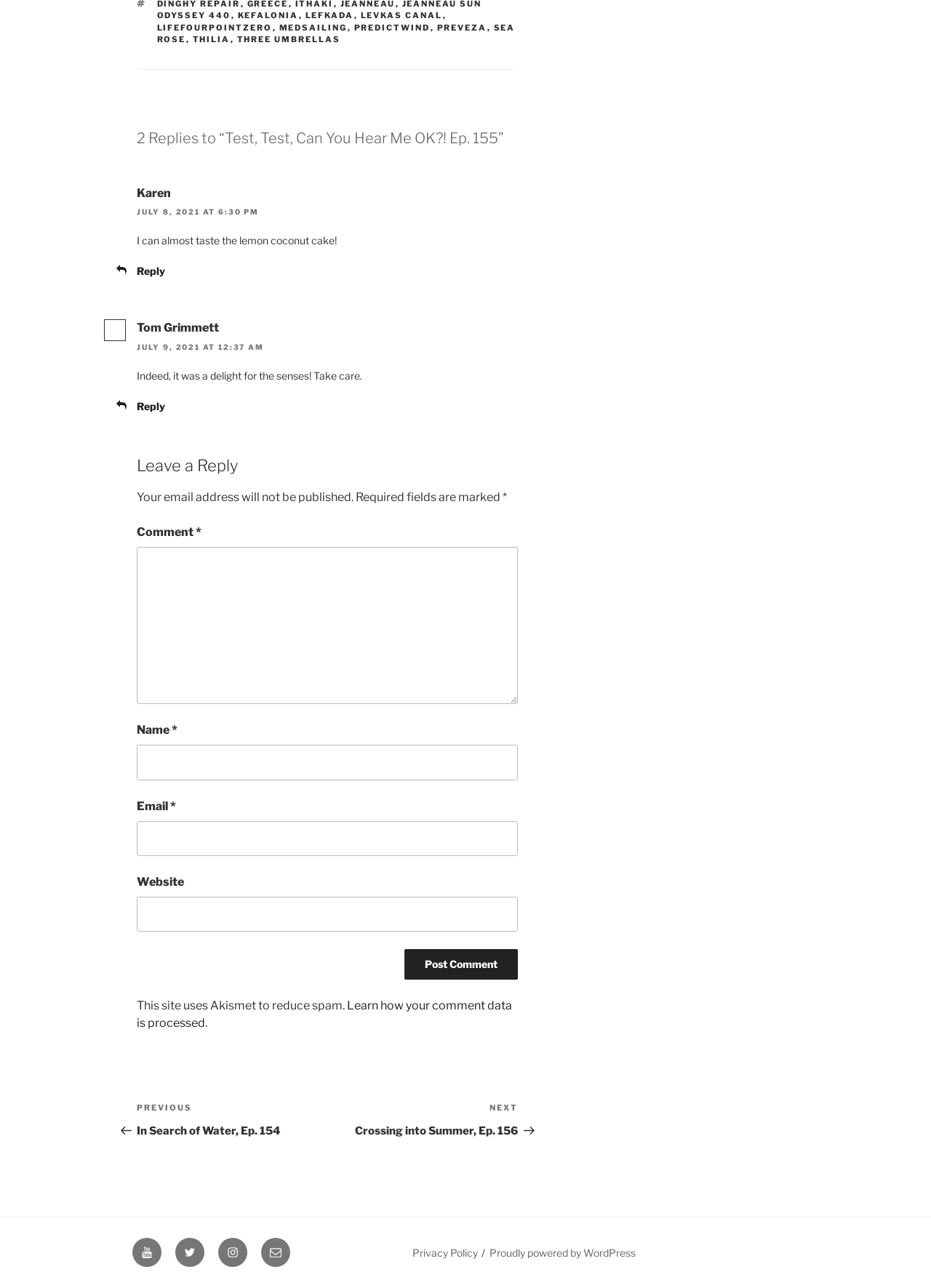What is the text of the last paragraph in the webpage?
Answer the question in as much detail as possible.

I found the text of the last paragraph by looking at the StaticText elements at the bottom of the webpage. The last paragraph has the text 'This site uses Akismet to reduce spam.'.